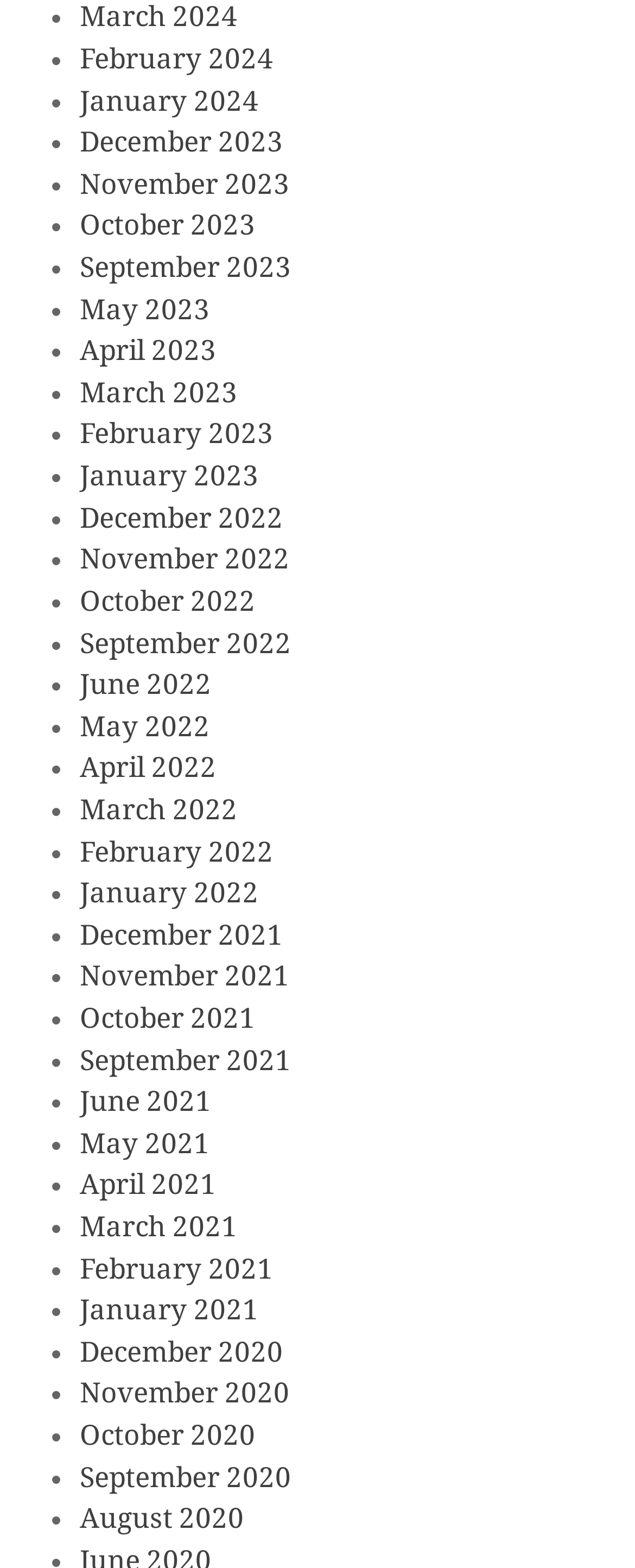Identify the bounding box coordinates for the element that needs to be clicked to fulfill this instruction: "View March 2024". Provide the coordinates in the format of four float numbers between 0 and 1: [left, top, right, bottom].

[0.126, 0.0, 0.374, 0.021]